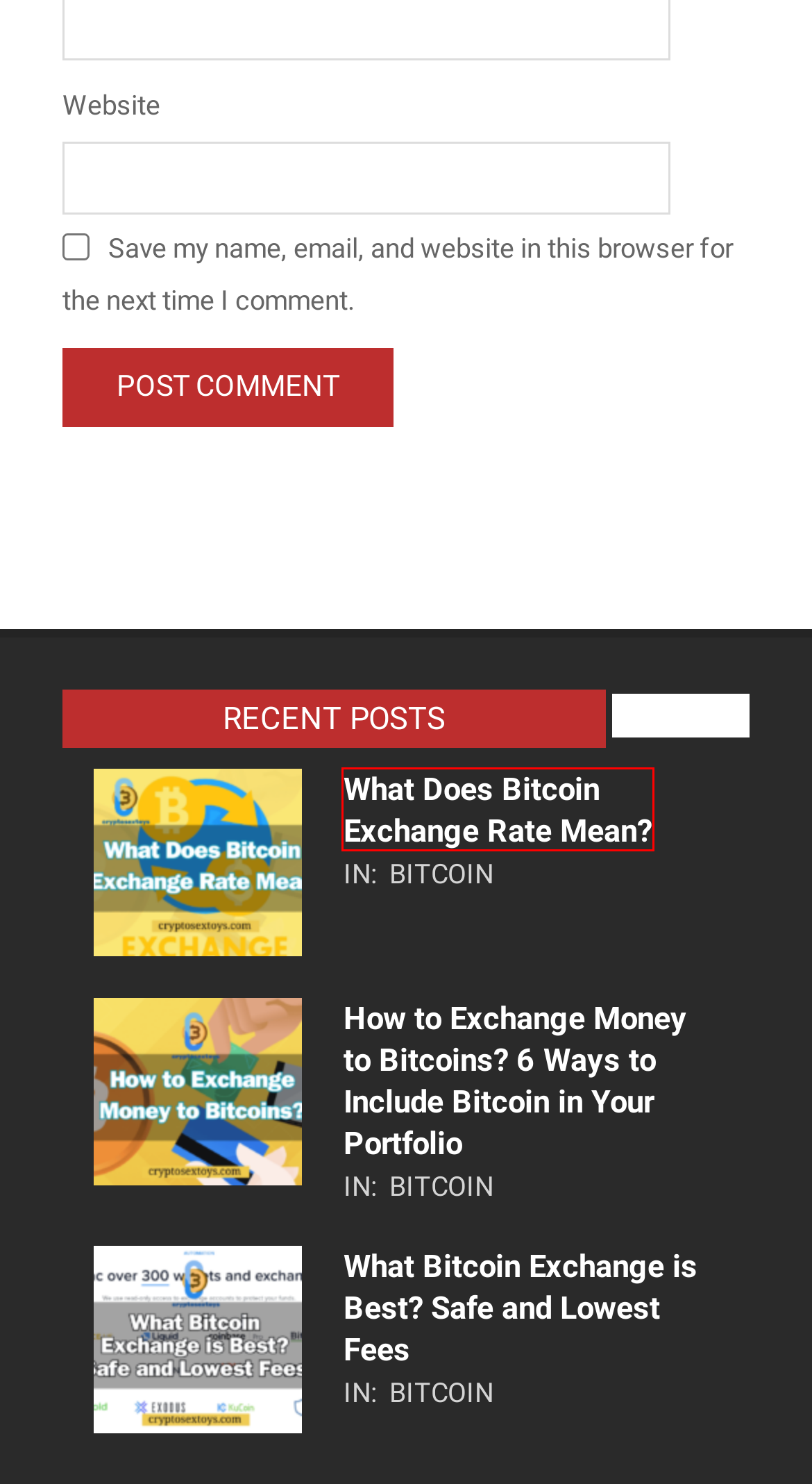A screenshot of a webpage is given, featuring a red bounding box around a UI element. Please choose the webpage description that best aligns with the new webpage after clicking the element in the bounding box. These are the descriptions:
A. Blog Tool, Publishing Platform, and CMS – WordPress.org
B. cryptosextoys.com - Cryptosextoys
C. Home Page - Cryptosextoys
D. How to Buy Bitcoin on eToro: A Step-by-Step Guide - Cryptosextoys
E. What Does Bitcoin Exchange Rate Mean? - Cryptosextoys
F. What Bitcoin Exchange is Best? Safe and Lowest Fees - Cryptosextoys
G. Bitcoin - Cryptosextoys
H. How to Exchange Money to Bitcoins? 6 Ways to Include Bitcoin in Your Portfolio - Cryptosextoys

E